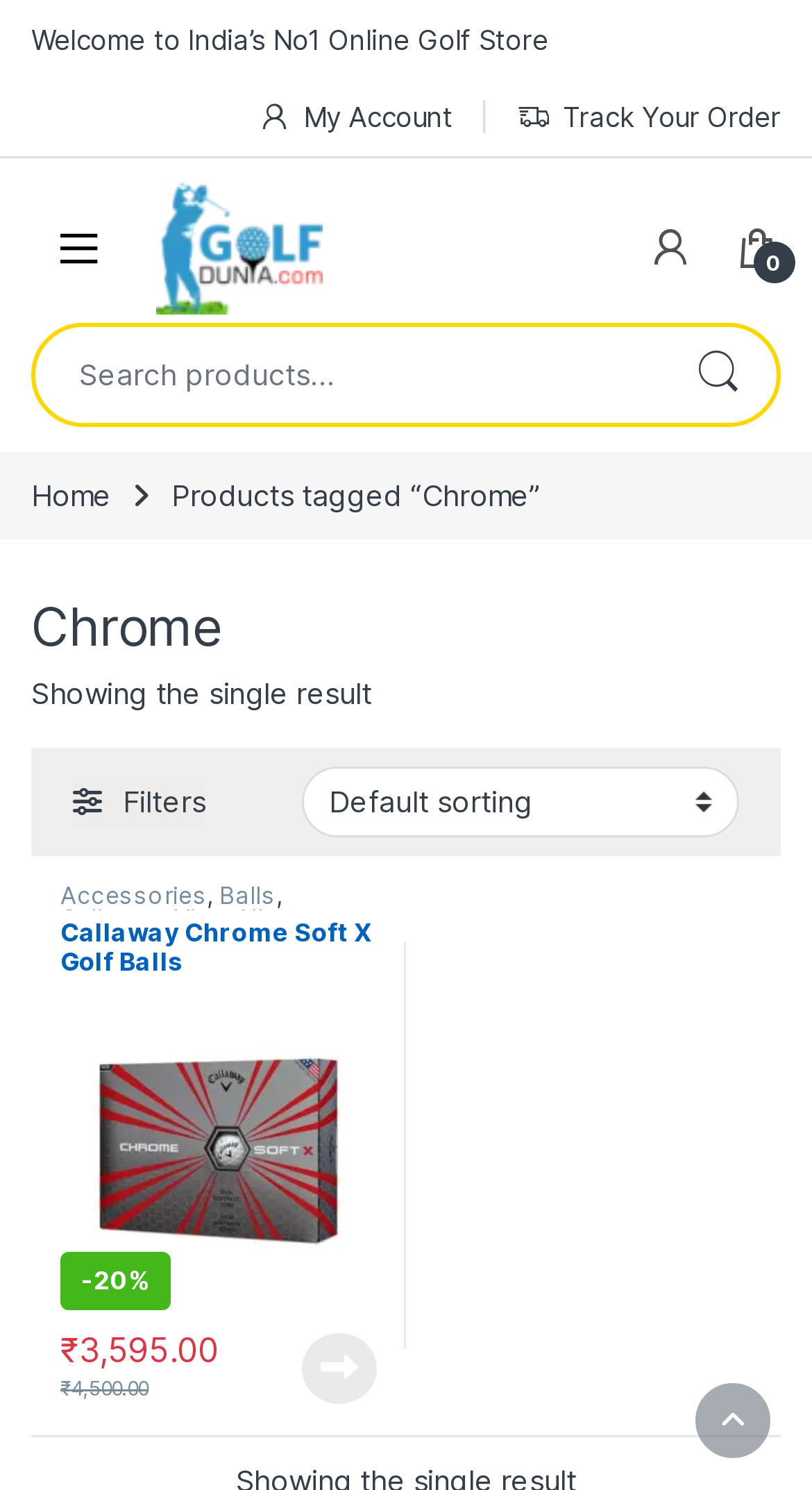Give a one-word or one-phrase response to the question:
What is the original price of the golf balls?

₹4,500.00